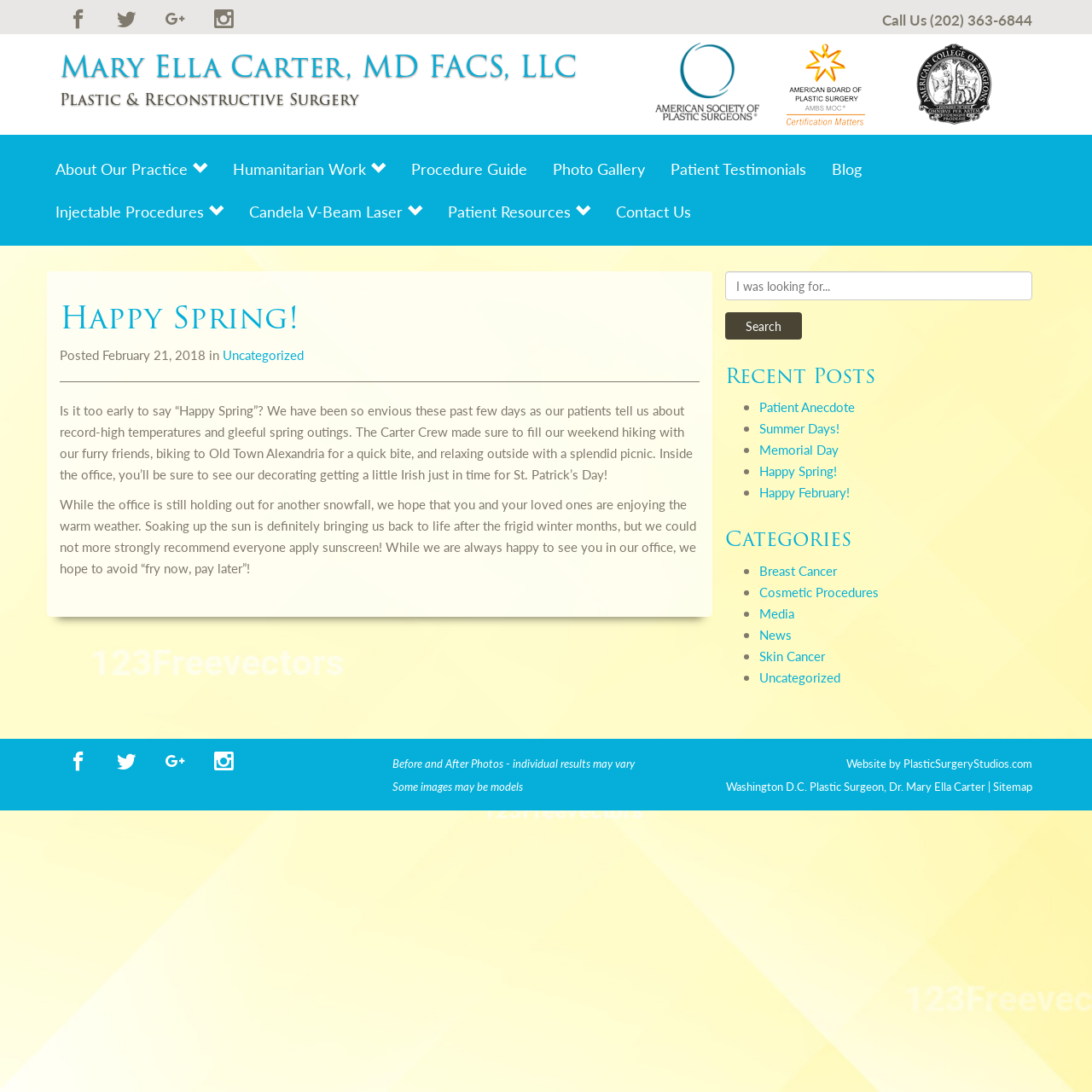What is the purpose of the search bar?
Please answer the question as detailed as possible based on the image.

The search bar is located at the top right corner of the webpage, and it has a textbox element with a placeholder text 'I was looking for...' and a search button. This suggests that the purpose of the search bar is to allow users to search for specific content within the website.